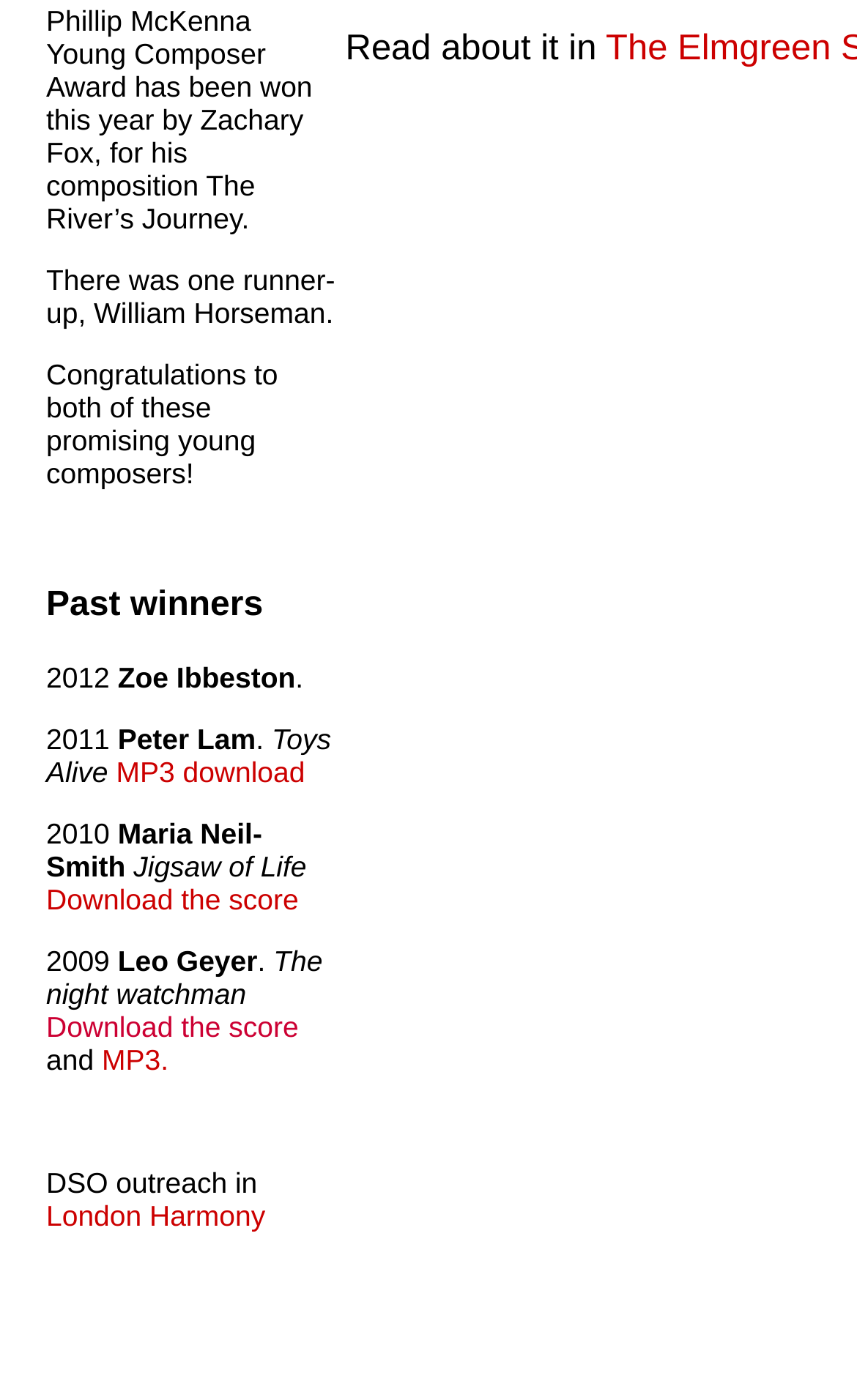Return the bounding box coordinates of the UI element that corresponds to this description: "Mudra Loan Yojana". The coordinates must be given as four float numbers in the range of 0 and 1, [left, top, right, bottom].

None